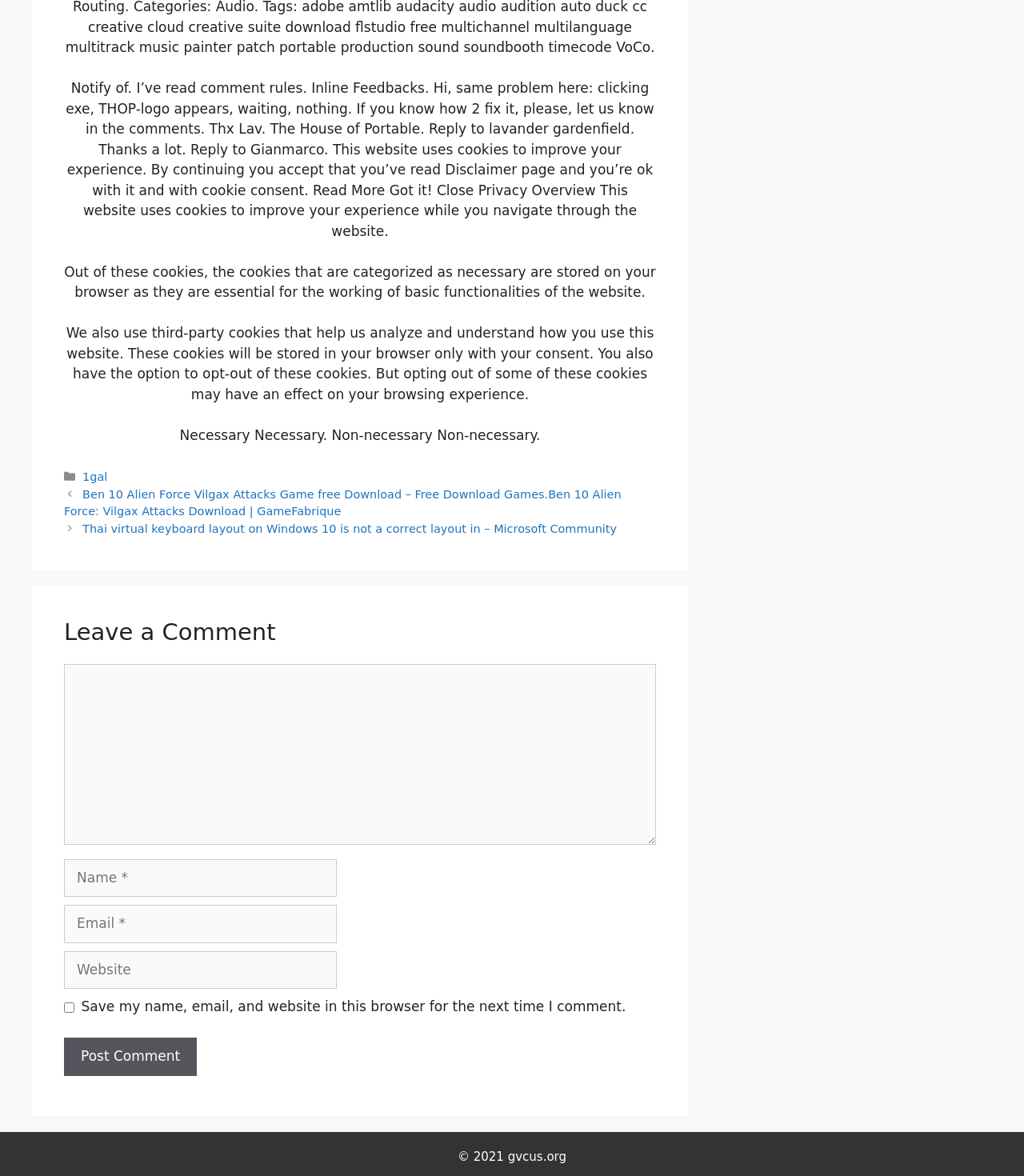What is the function of the 'Post Comment' button?
Provide a detailed and extensive answer to the question.

The webpage has a comment section with a 'Post Comment' button. The purpose of this button is to submit the user's comment to the website, allowing it to be posted and viewed by others.